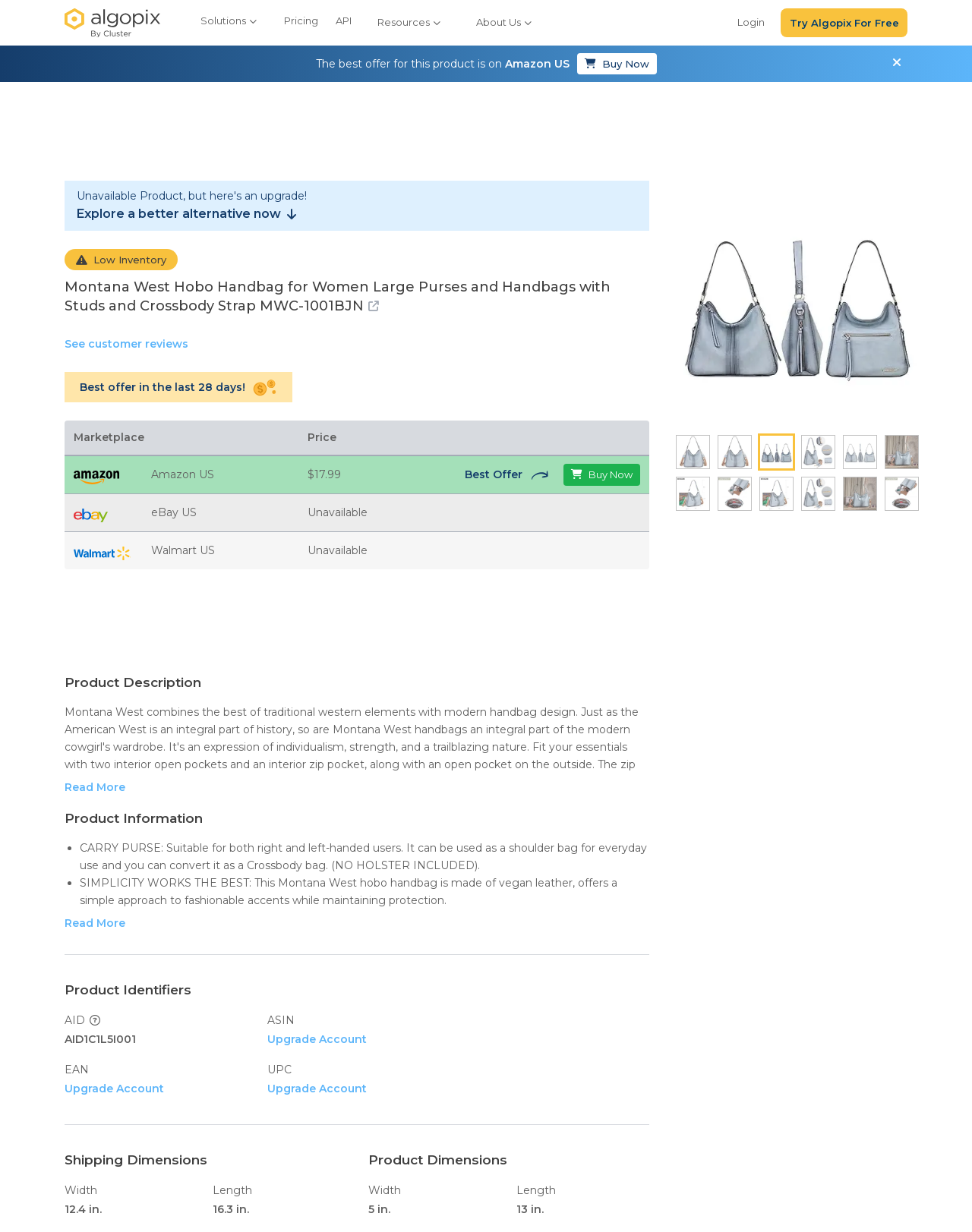Please specify the bounding box coordinates for the clickable region that will help you carry out the instruction: "Check the price on Amazon US".

[0.076, 0.382, 0.122, 0.393]